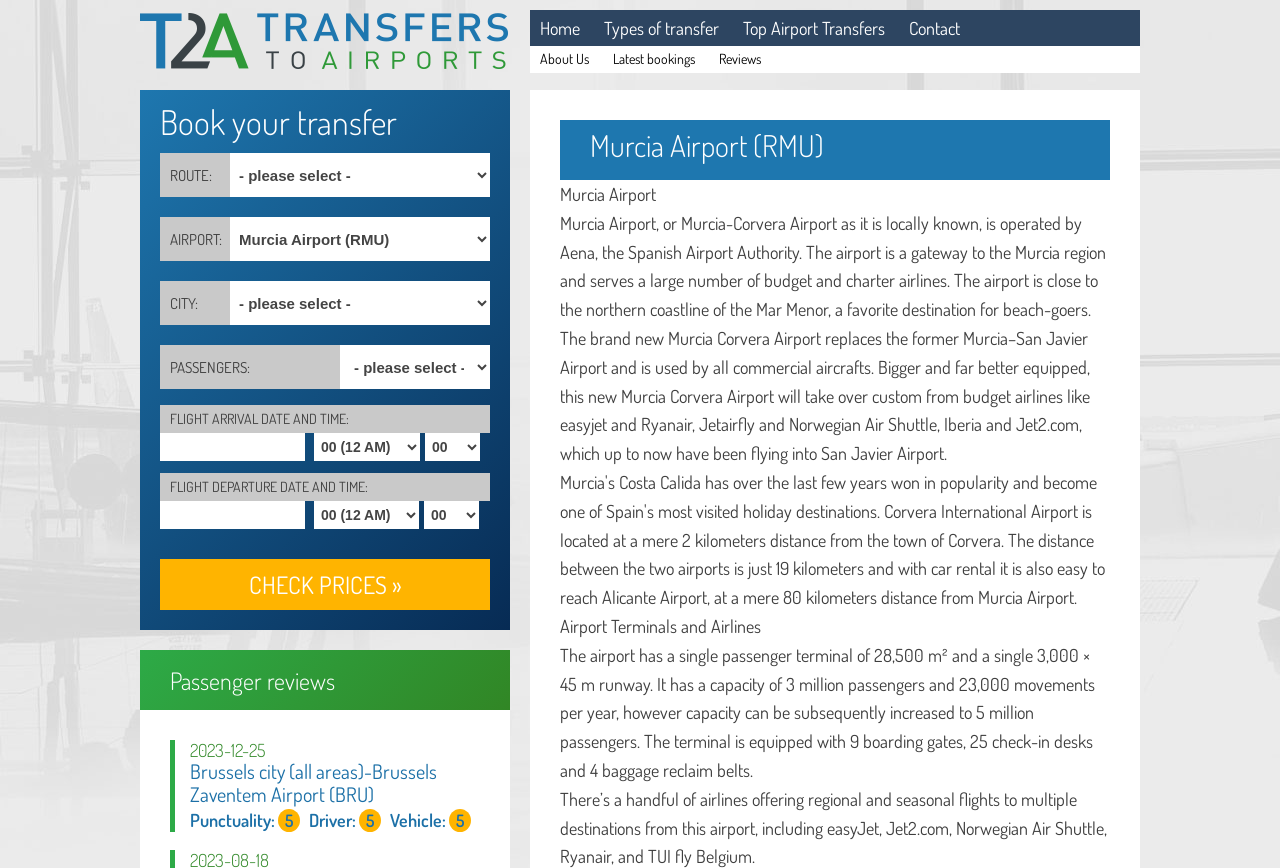What is the capacity of the airport in terms of passengers per year?
Refer to the image and give a detailed response to the question.

I found the answer by reading the text 'It has a capacity of 3 million passengers and 23,000 movements per year, however capacity can be subsequently increased to 5 million passengers.' which describes the airport's capacity.